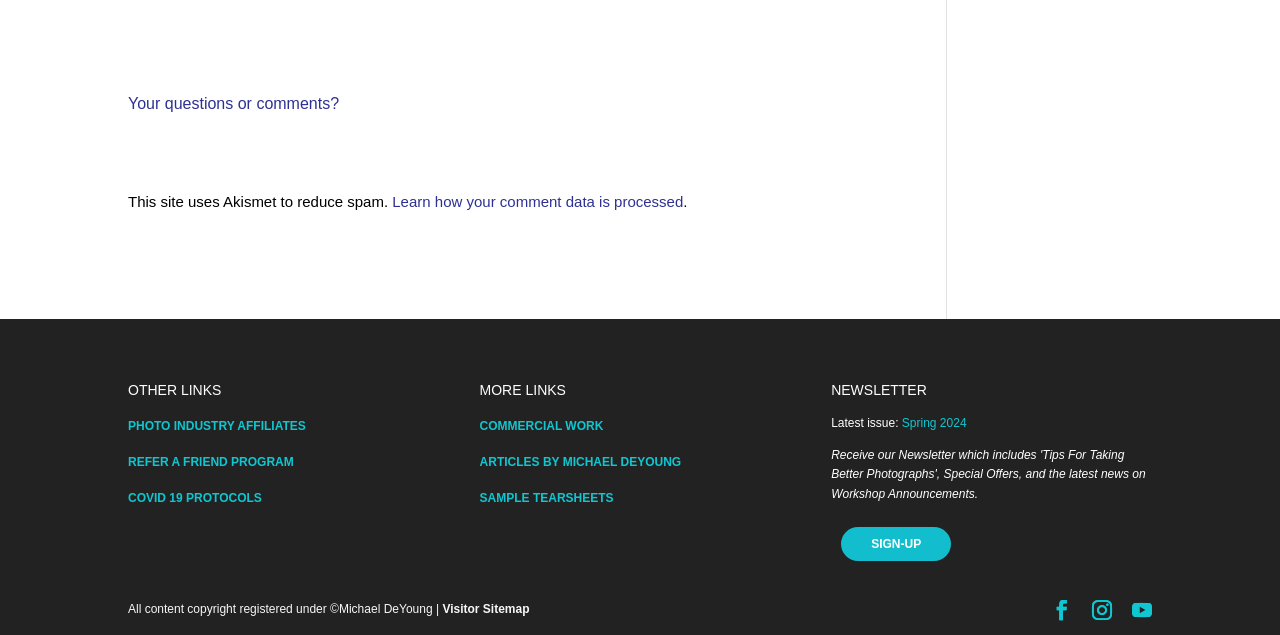What is the purpose of Akismet on this site?
Based on the visual details in the image, please answer the question thoroughly.

The purpose of Akismet on this site is to reduce spam, as indicated by the static text 'This site uses Akismet to reduce spam.'